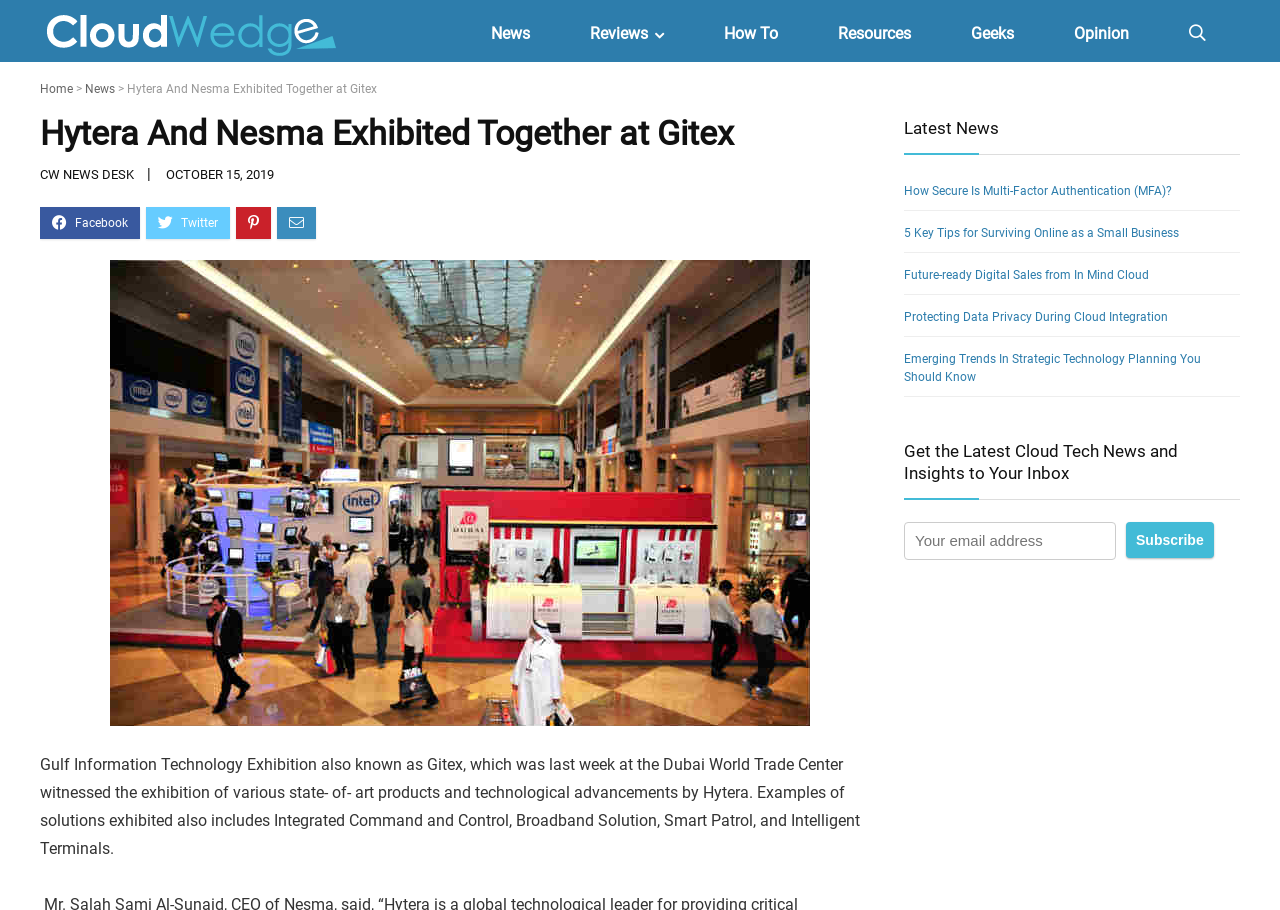What is the company that exhibited with Hytera?
Using the image, answer in one word or phrase.

Nesma